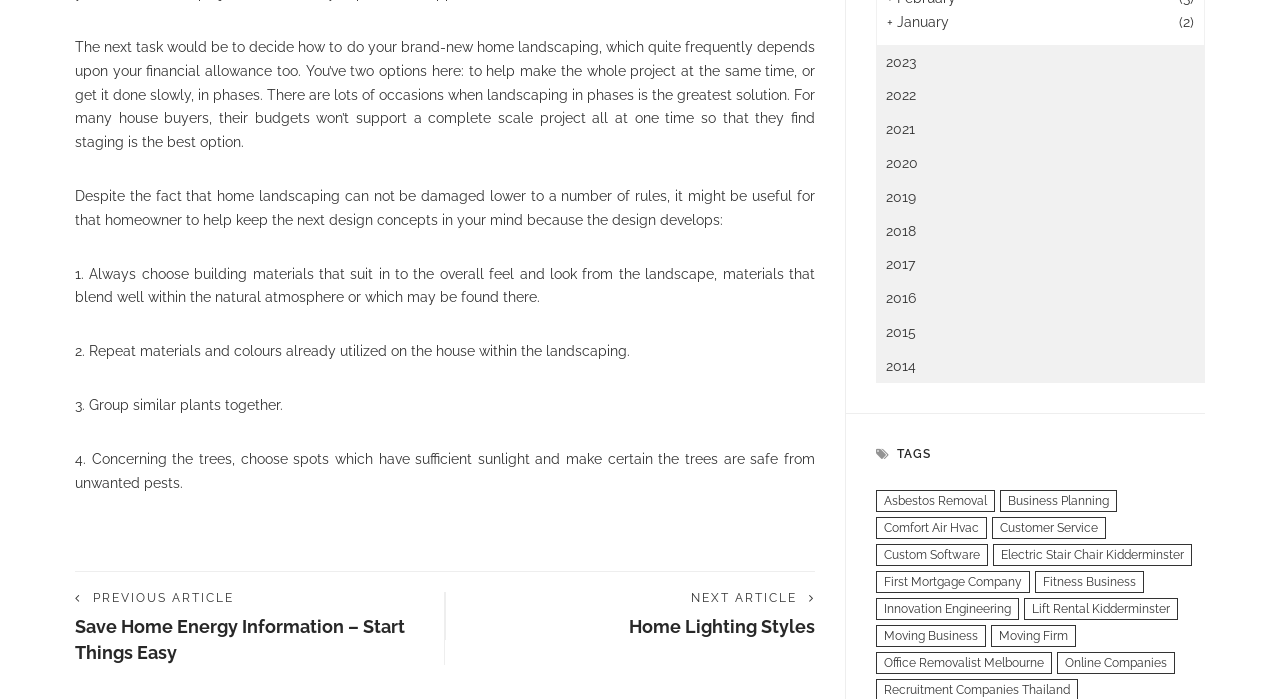Locate the bounding box coordinates of the element I should click to achieve the following instruction: "Click on 'Comfort Air hvac'".

[0.684, 0.739, 0.771, 0.771]